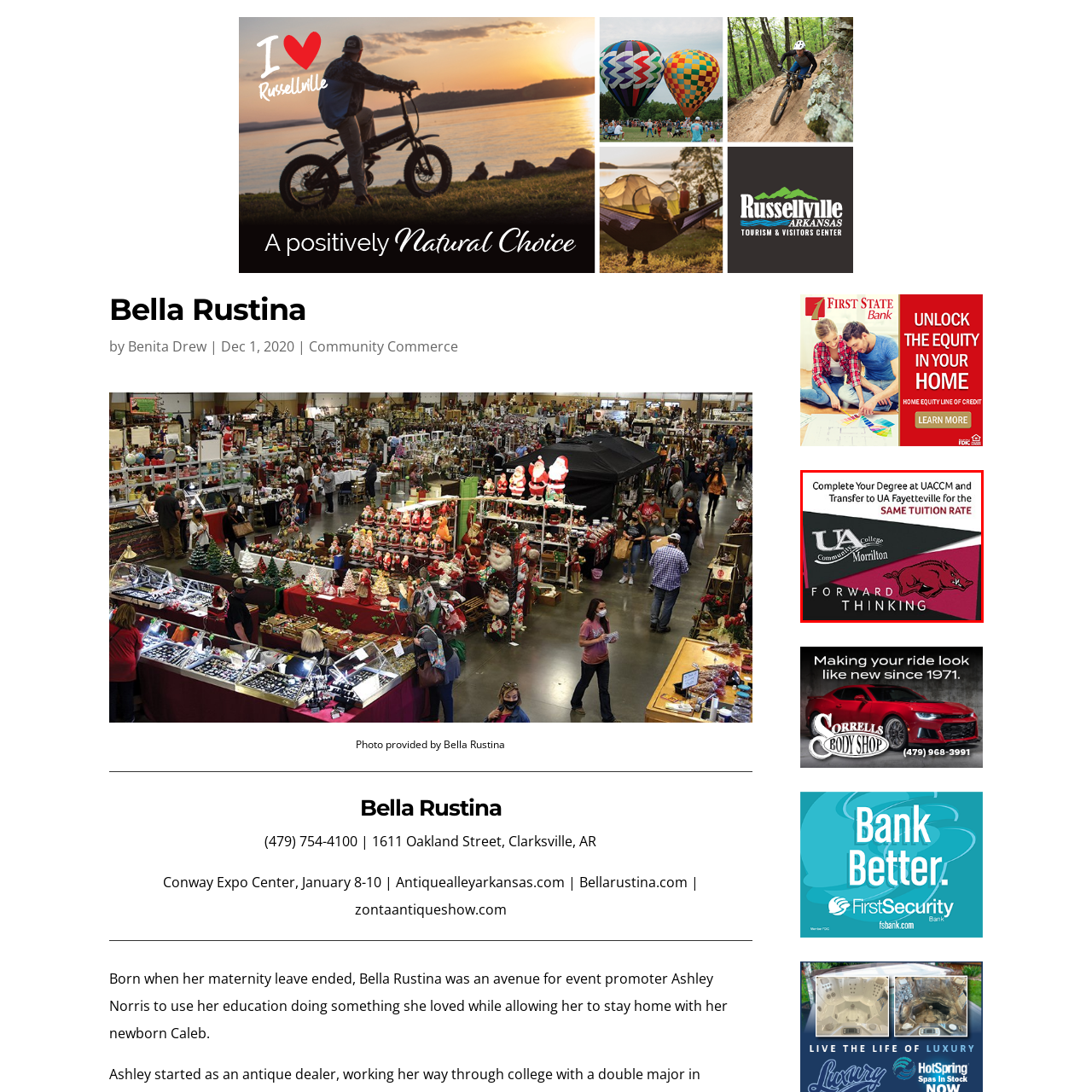What is the mascot of the University of Arkansas?
Inspect the image indicated by the red outline and answer the question with a single word or short phrase.

Razorback